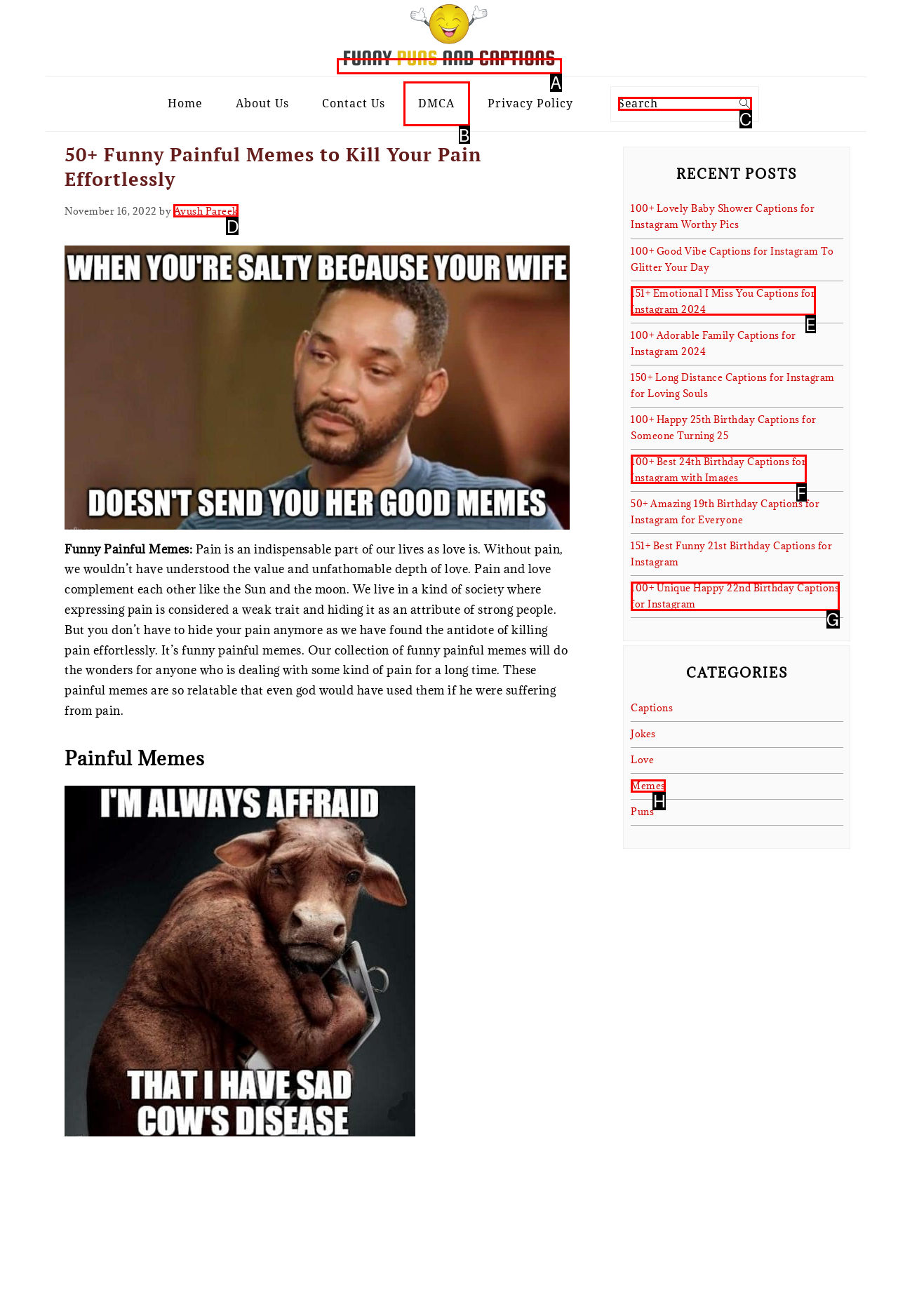Using the given description: parent_node: Search name="s" placeholder="Search", identify the HTML element that corresponds best. Answer with the letter of the correct option from the available choices.

C